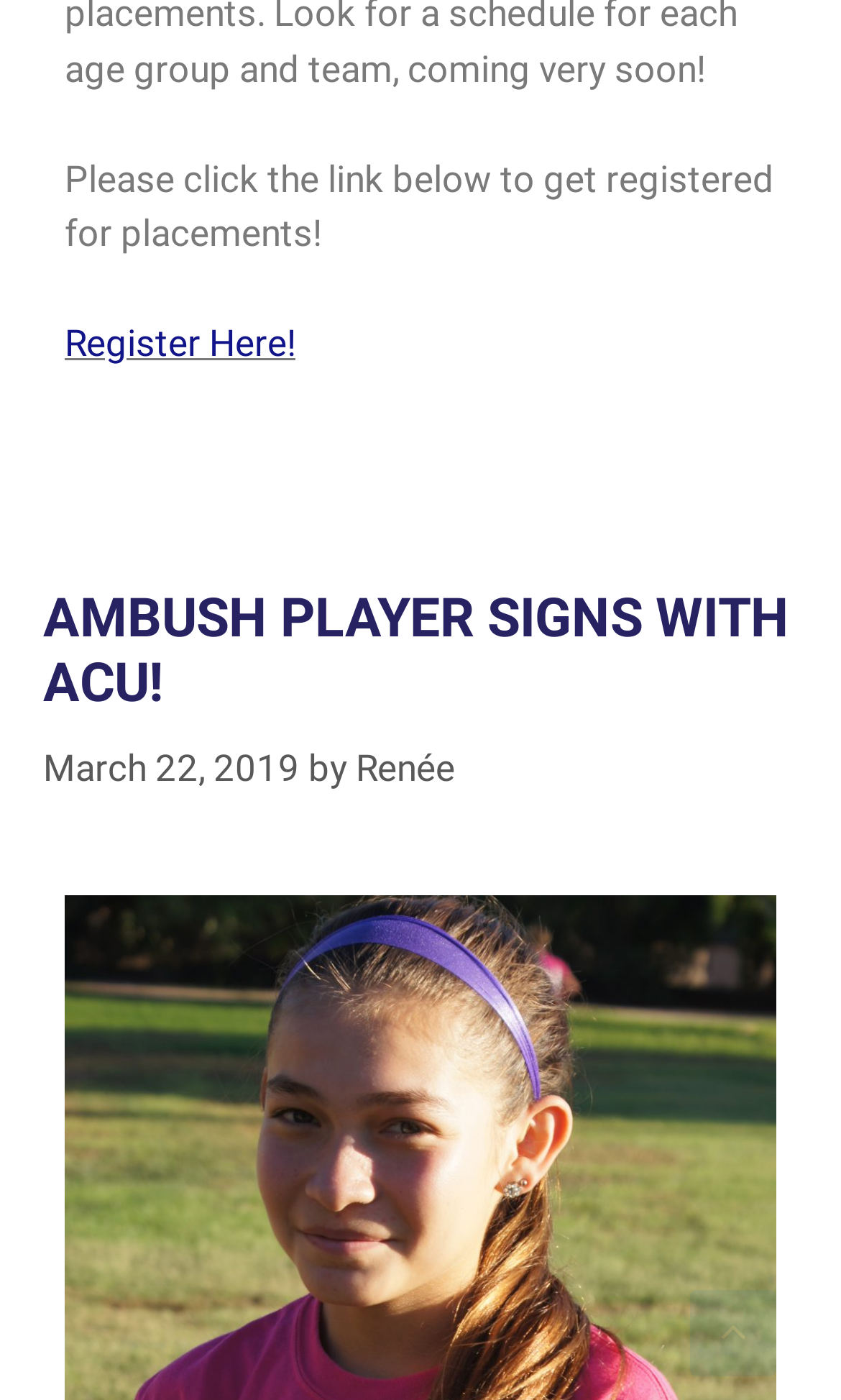Please provide a detailed answer to the question below based on the screenshot: 
What is the registration instruction?

The instruction is provided in the StaticText element with the text 'Please click the link below to get registered for placements!\xa0\xa0' which is located at the top of the webpage, indicating that users need to click the 'Register Here!' link to get registered for placements.